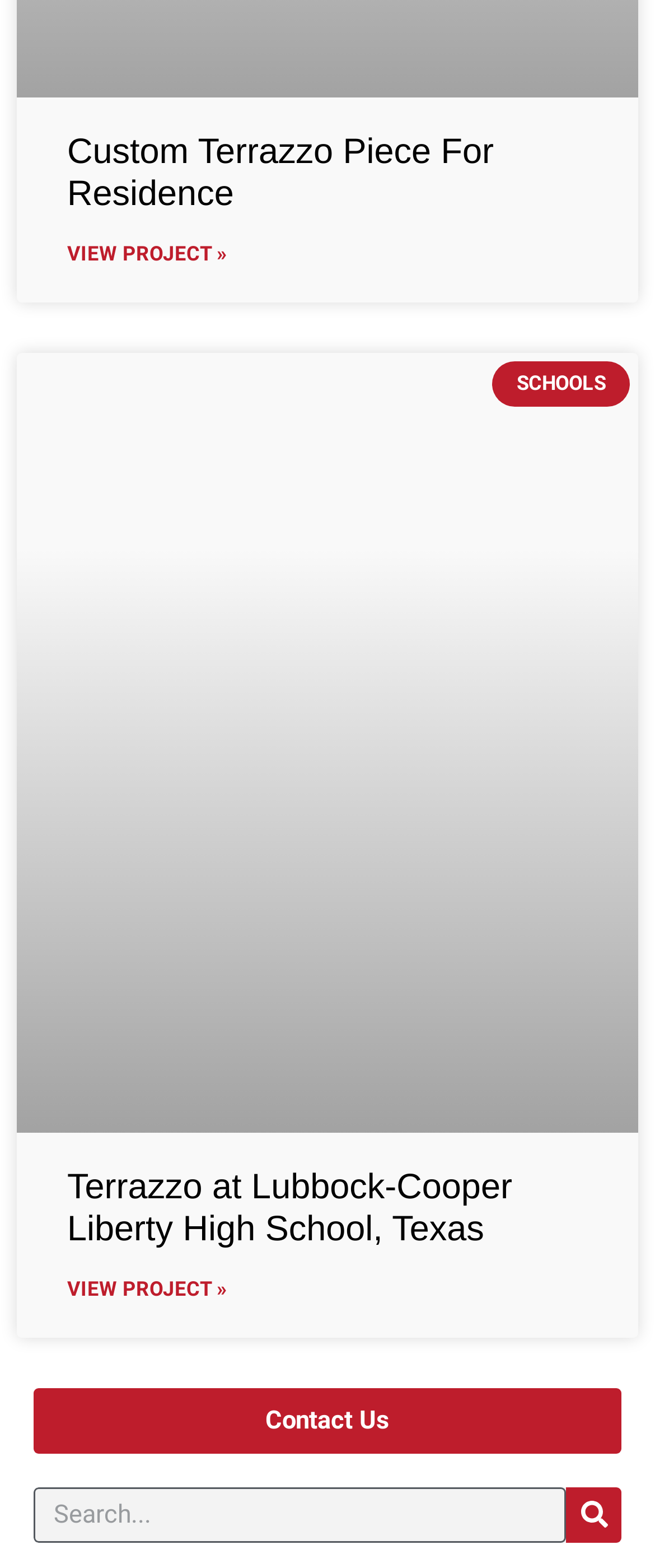Kindly provide the bounding box coordinates of the section you need to click on to fulfill the given instruction: "Read more about Terrazzo at Lubbock-Cooper Liberty High School, Texas".

[0.103, 0.812, 0.346, 0.832]